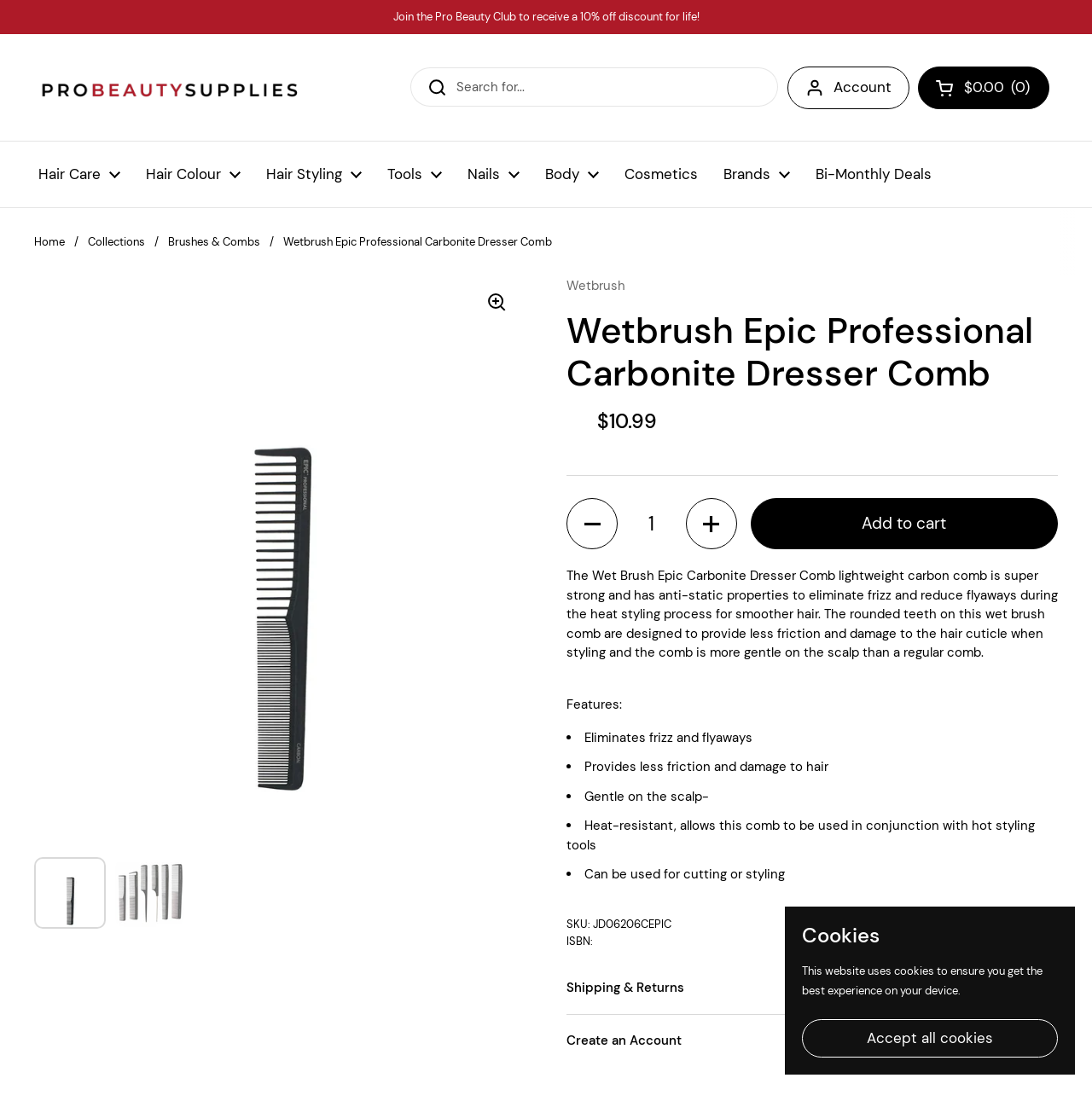What is the purpose of the 'Add to cart' button?
Using the image provided, answer with just one word or phrase.

To add the product to the shopping cart